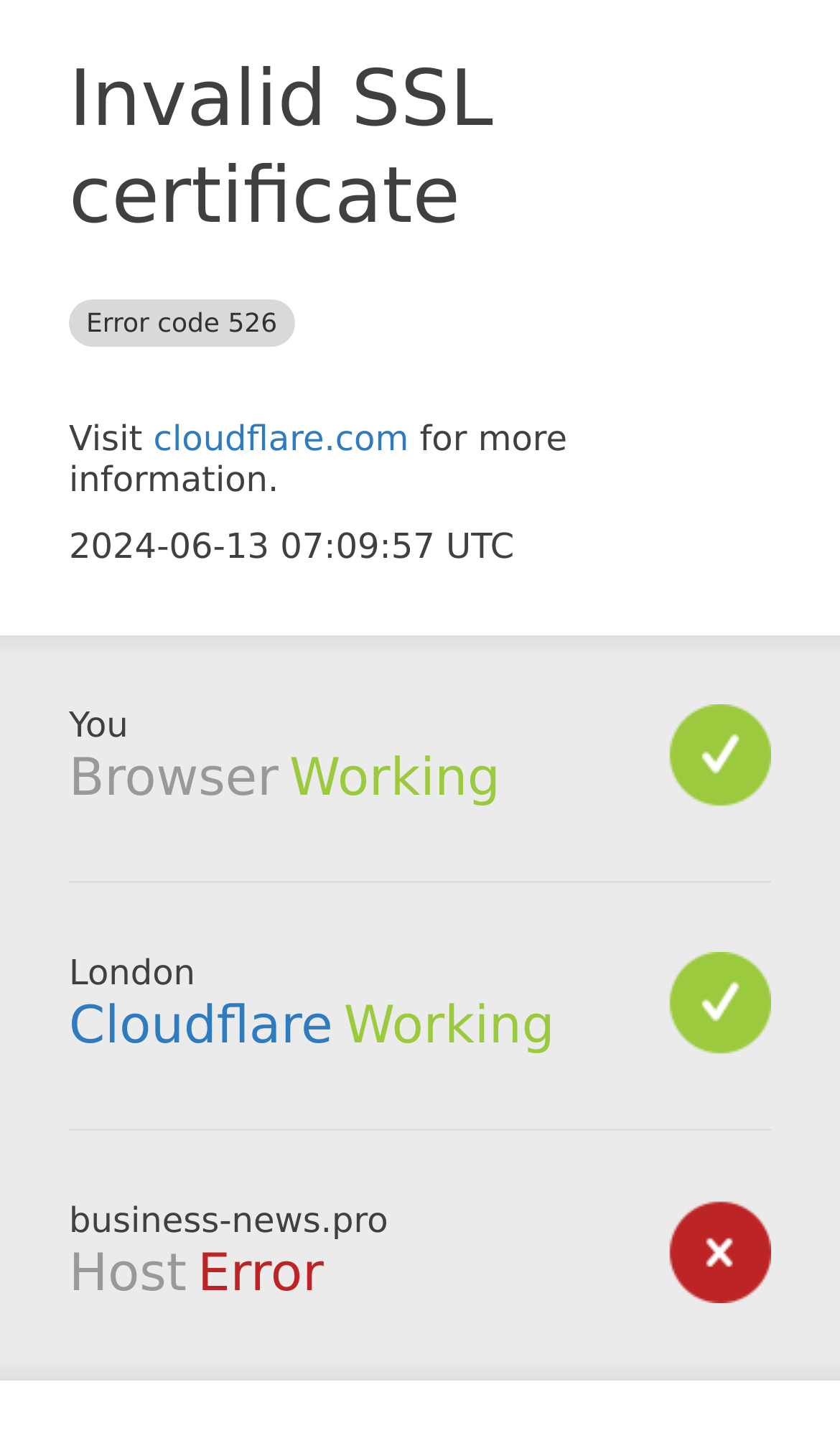What is the error code?
Based on the image, answer the question with as much detail as possible.

The error code is mentioned in the heading 'Invalid SSL certificate Error code 526' which is located at the top of the webpage.